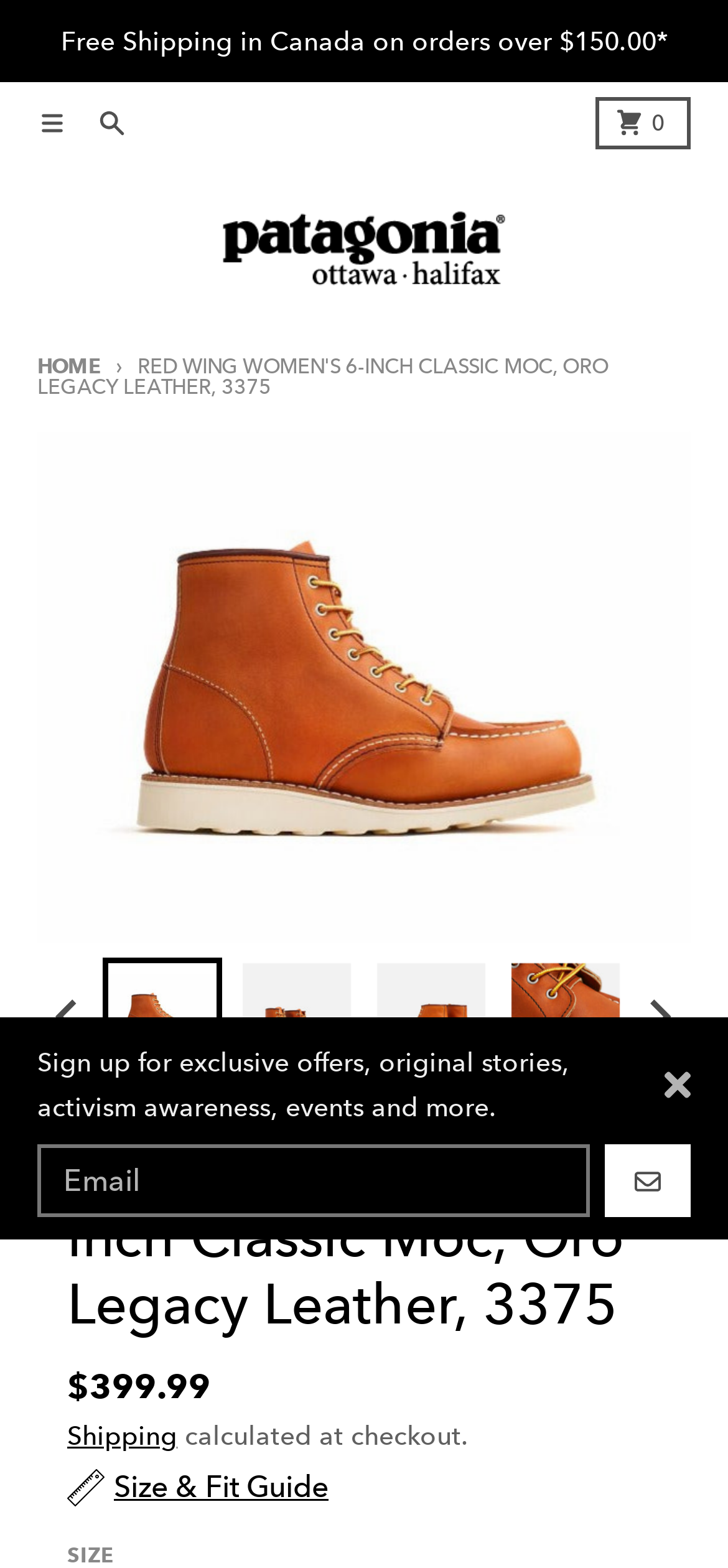Using the description "alt="Patagonia Ottawa - Halifax"", predict the bounding box of the relevant HTML element.

[0.269, 0.114, 0.731, 0.202]